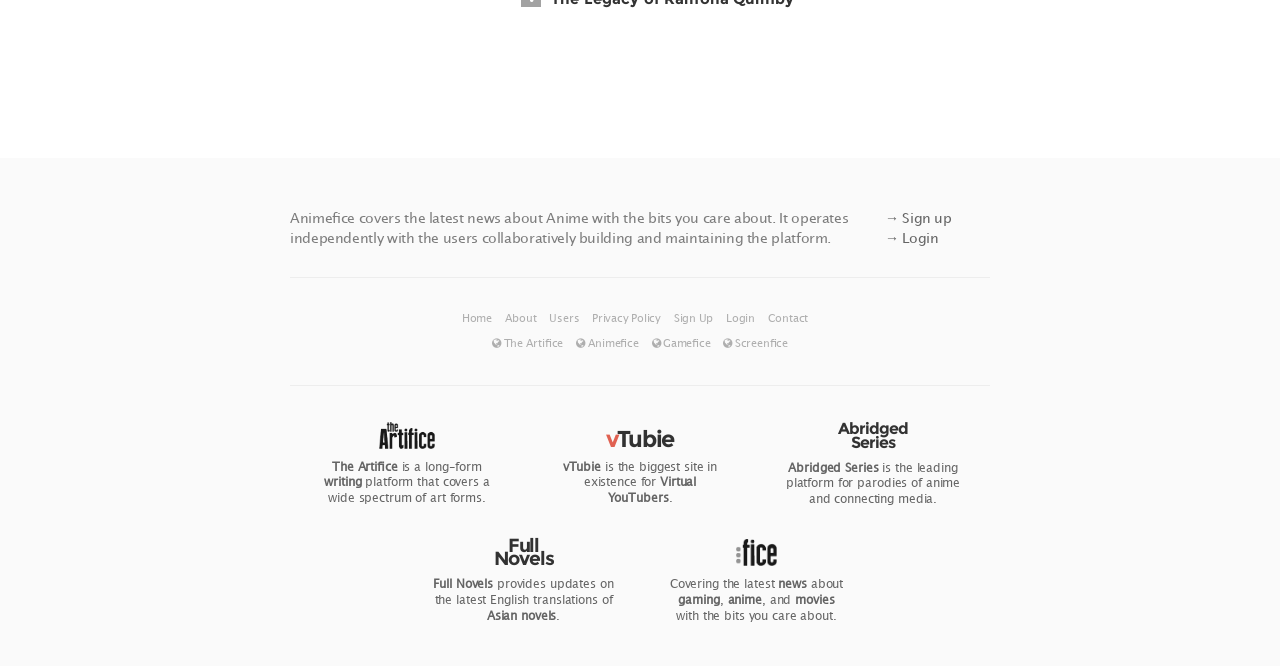Show the bounding box coordinates of the region that should be clicked to follow the instruction: "Visit The Artifice."

[0.296, 0.648, 0.34, 0.68]